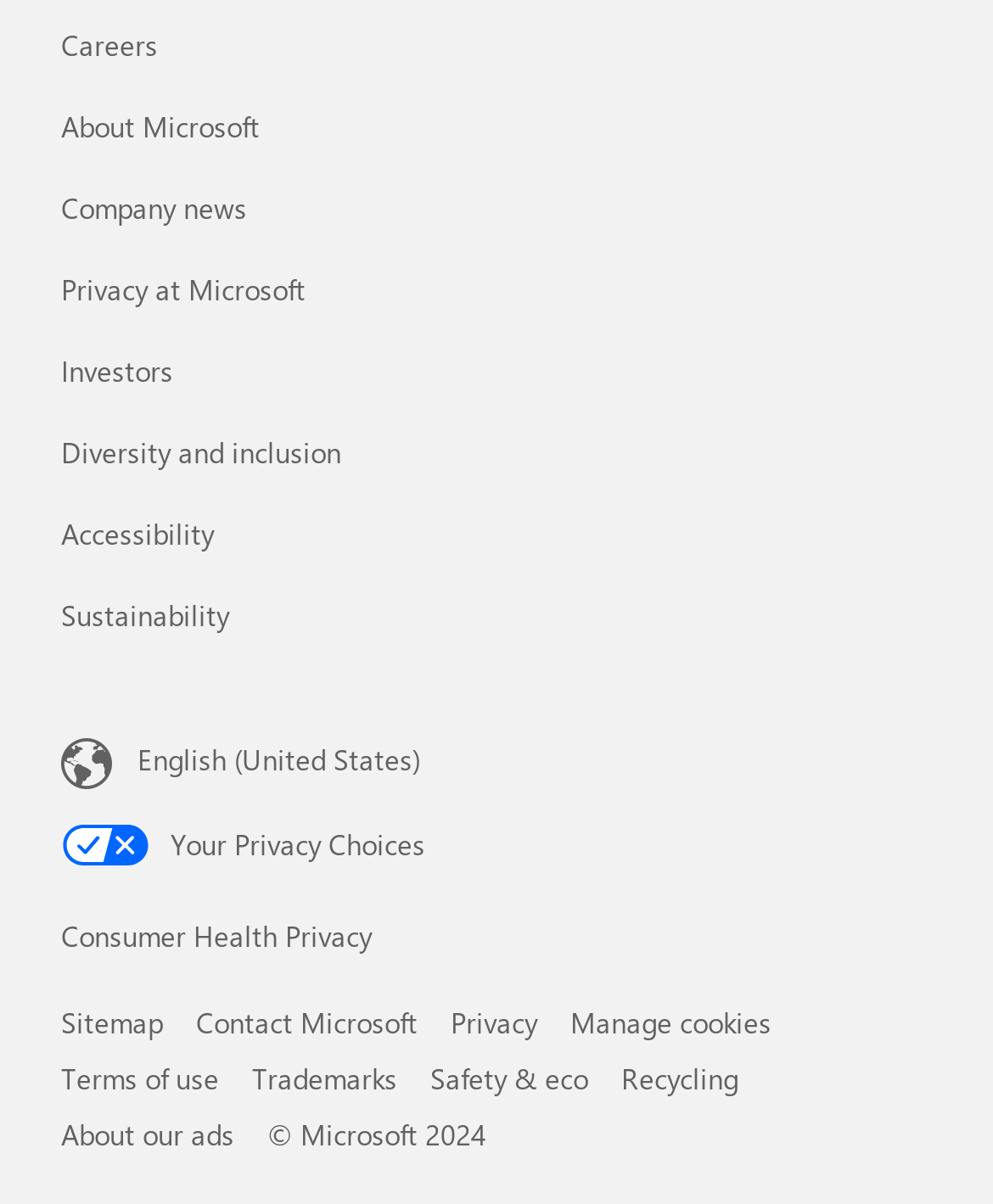Can you find the bounding box coordinates of the area I should click to execute the following instruction: "View company careers"?

[0.062, 0.021, 0.159, 0.053]